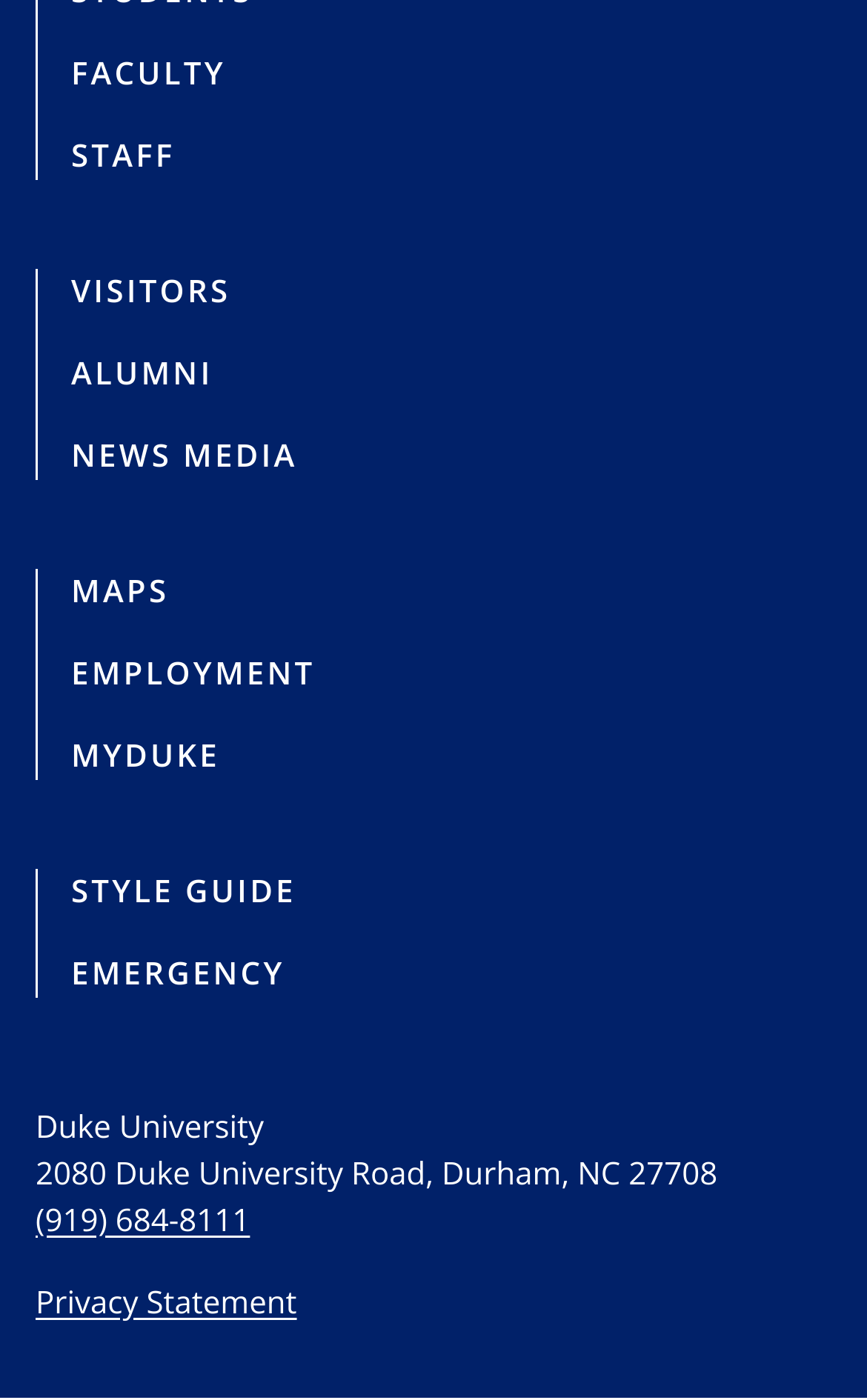Determine the bounding box coordinates of the clickable element necessary to fulfill the instruction: "access the myduke page". Provide the coordinates as four float numbers within the 0 to 1 range, i.e., [left, top, right, bottom].

[0.082, 0.525, 0.254, 0.555]